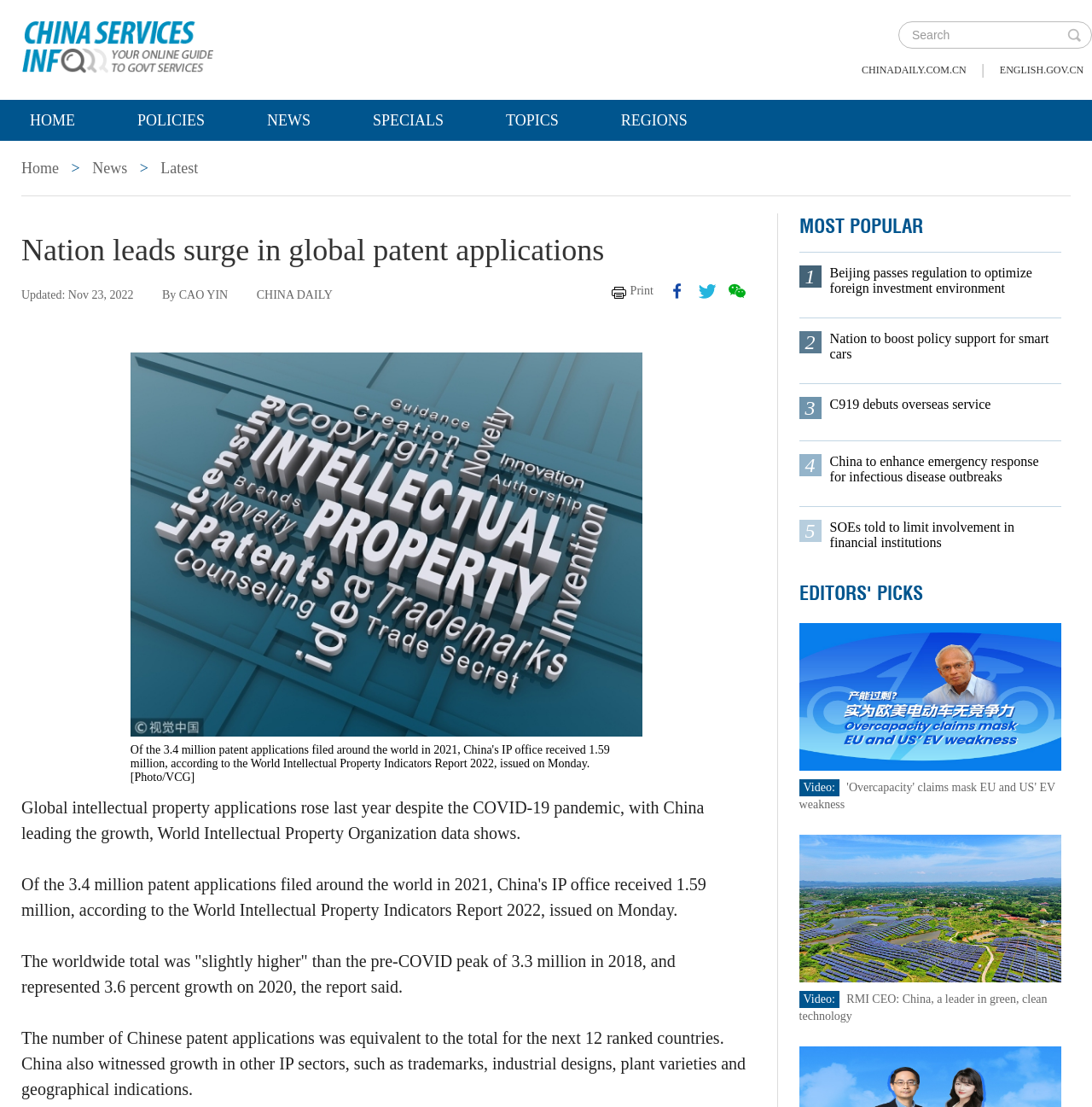Please answer the following question using a single word or phrase: What is the date of the news article?

Nov 23, 2022